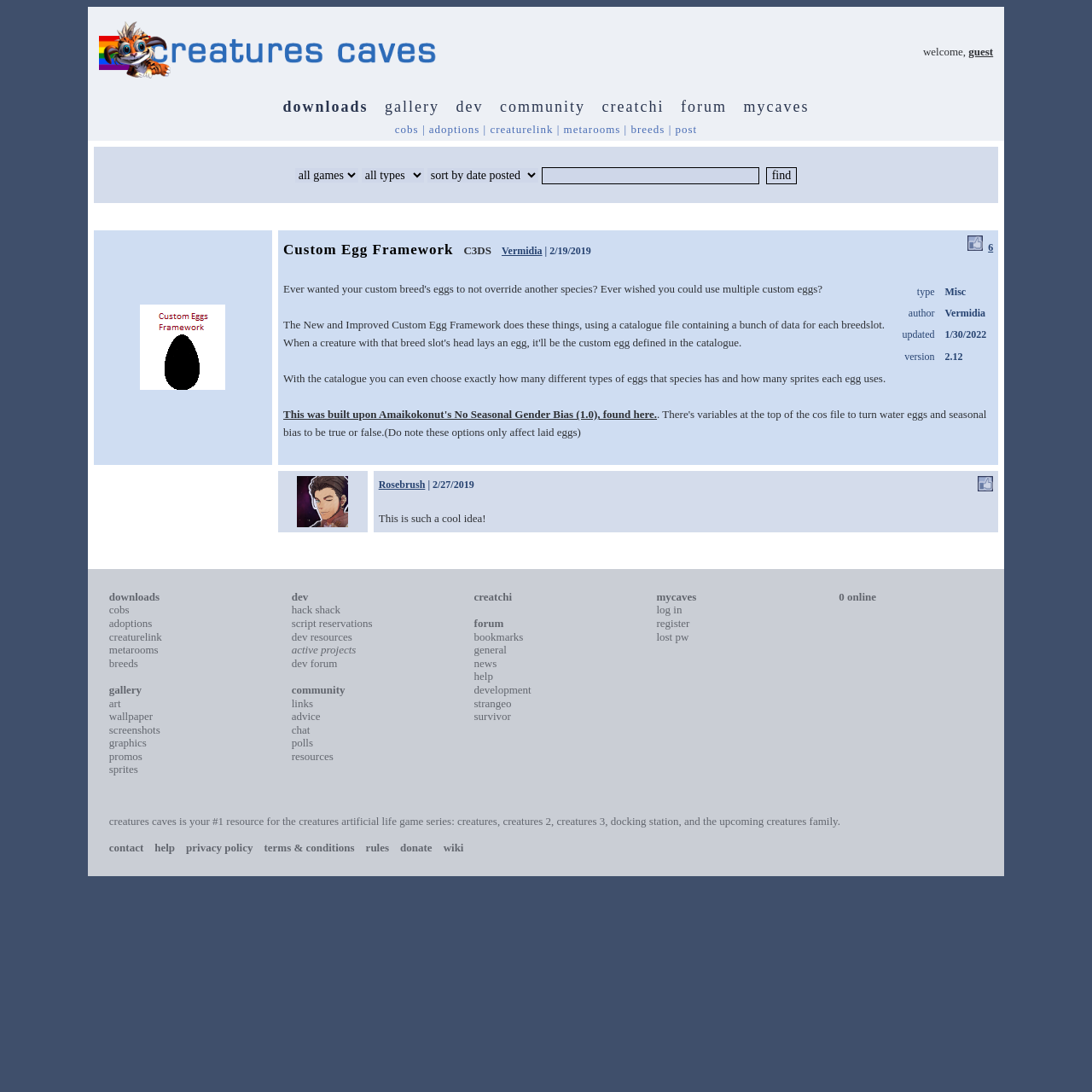Locate the UI element described by adoptions in the provided webpage screenshot. Return the bounding box coordinates in the format (top-left x, top-left y, bottom-right x, bottom-right y), ensuring all values are between 0 and 1.

[0.393, 0.113, 0.439, 0.124]